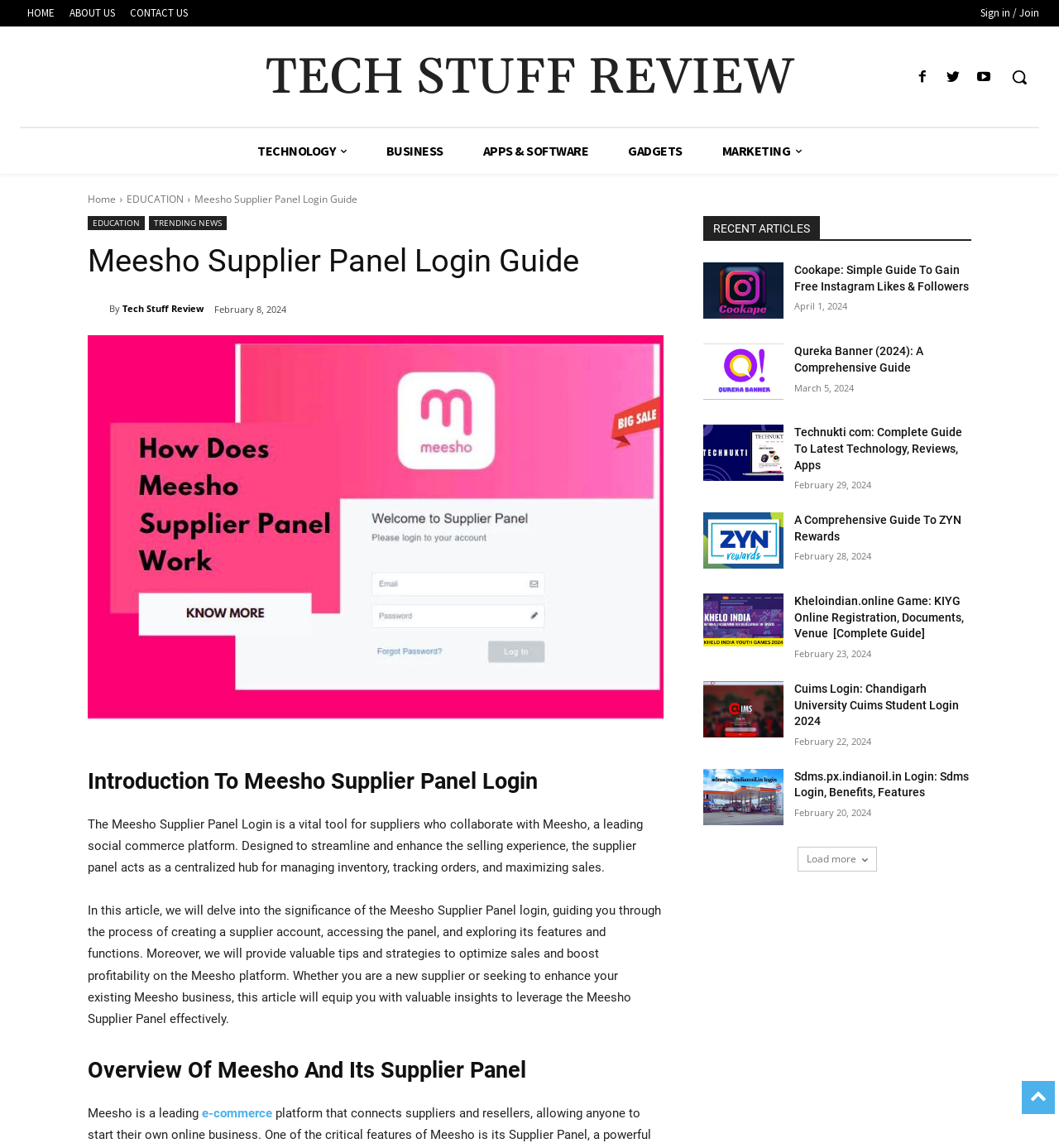Please give a one-word or short phrase response to the following question: 
What is the topic of the article 'Kheloindian.online Game: KIYG Online Registration, Documents, Venue [Complete Guide]'?

Kheloindian online game